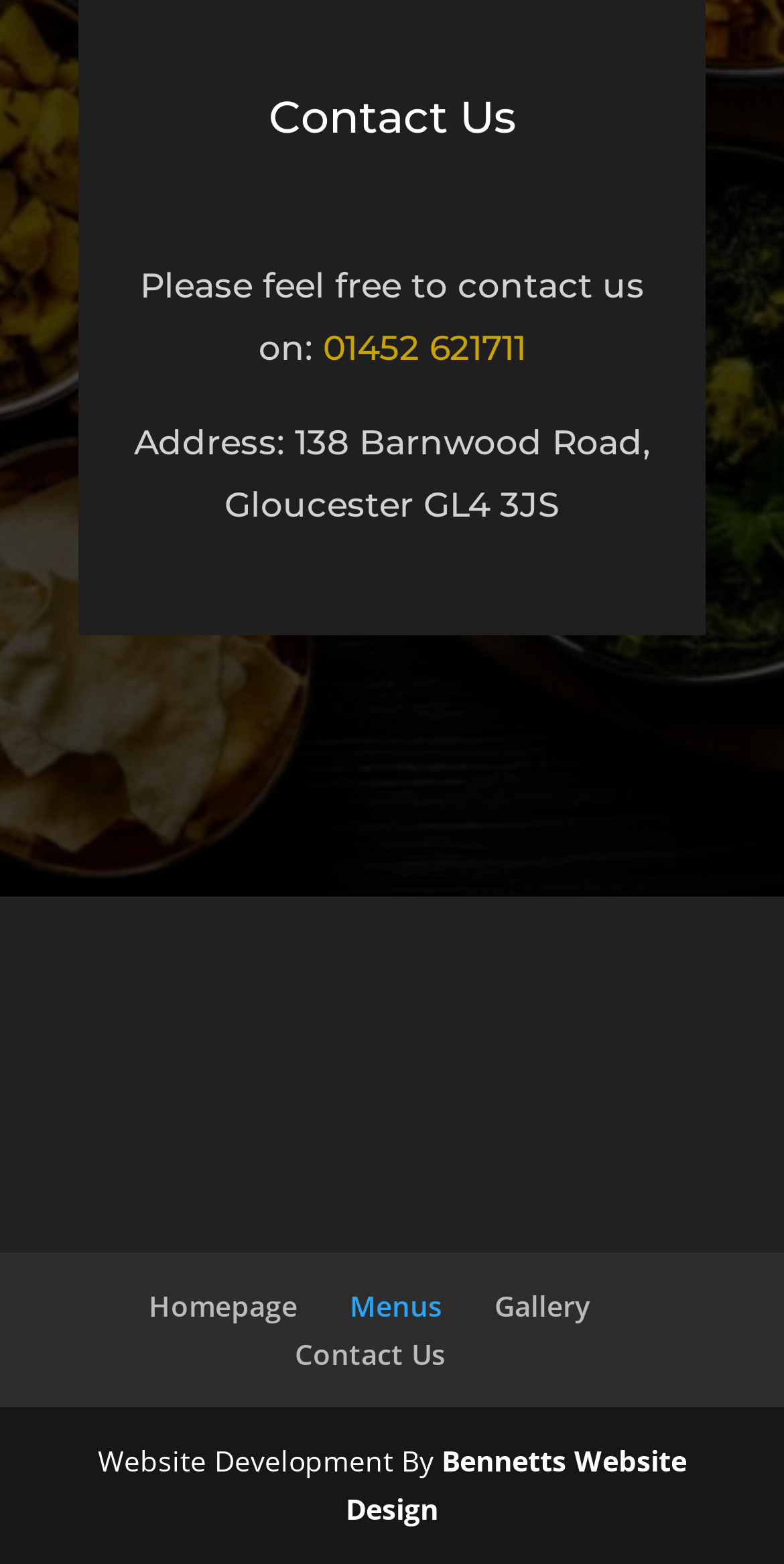What is the current page?
Identify the answer in the screenshot and reply with a single word or phrase.

Contact Us